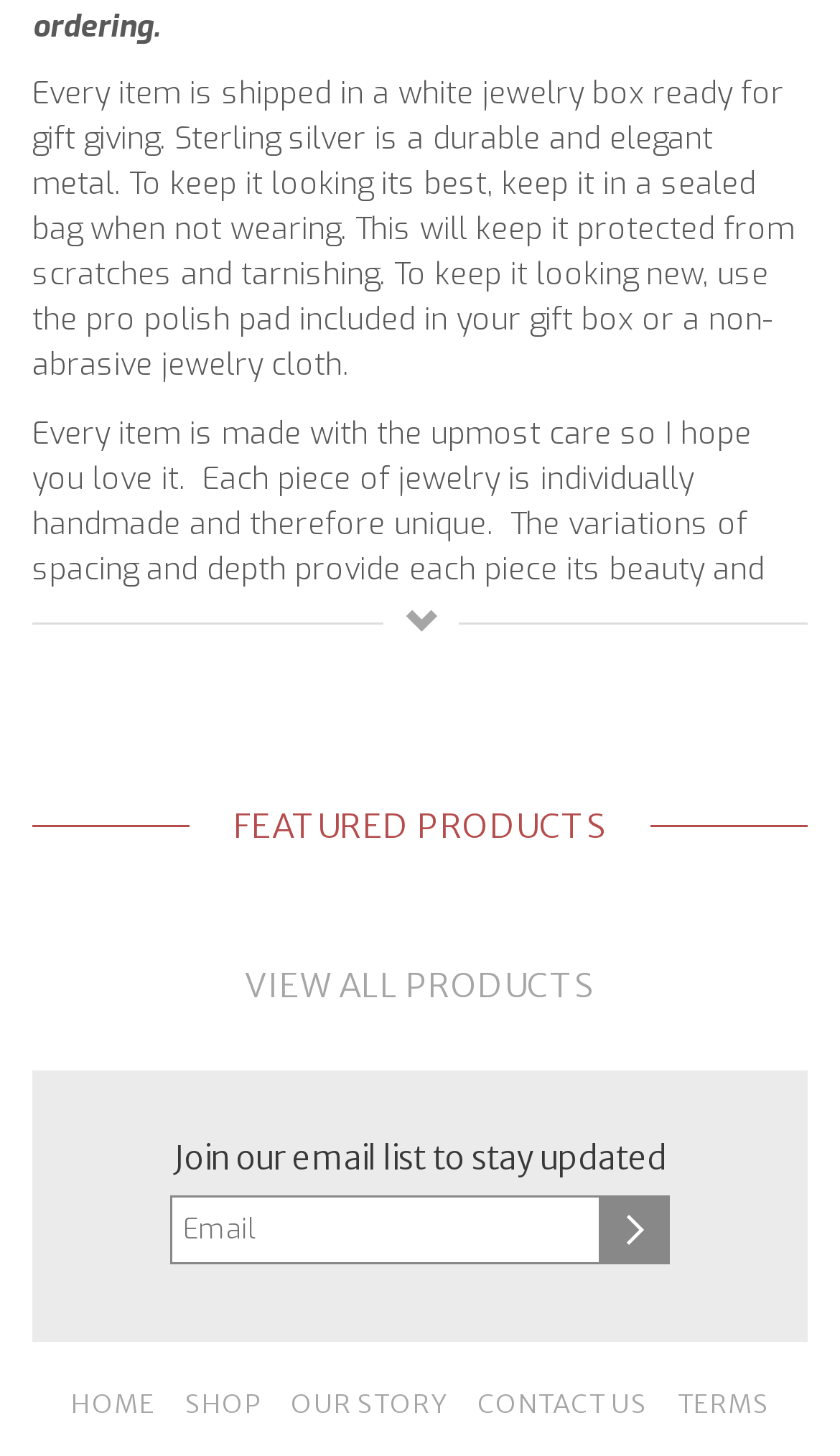What are the navigation links at the bottom of the page?
Analyze the image and provide a thorough answer to the question.

At the bottom of the page, there are navigation links that include HOME, SHOP, OUR STORY, CONTACT US, and TERMS, which are likely links to different sections of the website.